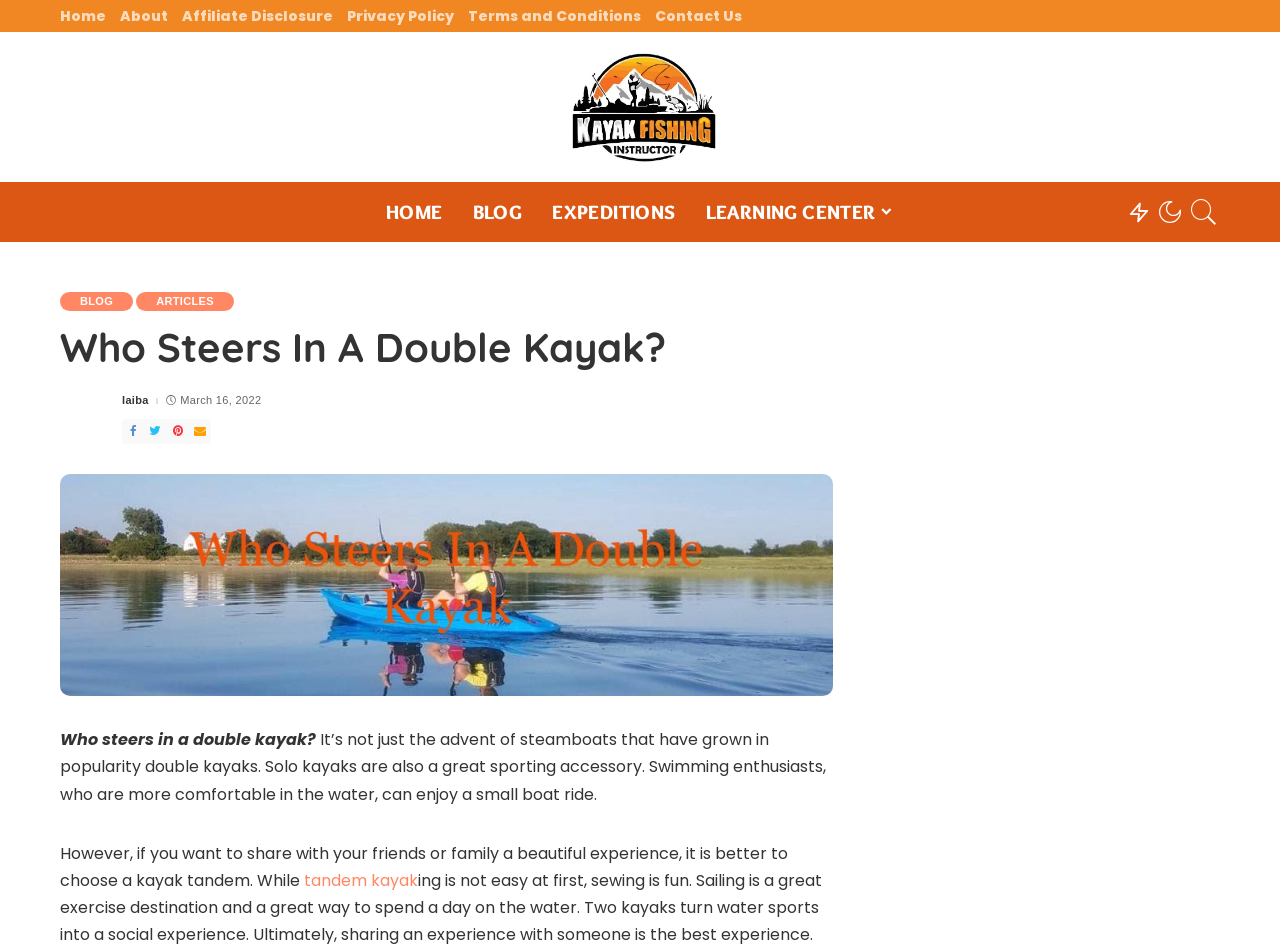What is the topic of this article?
Look at the image and respond with a one-word or short phrase answer.

Double kayak